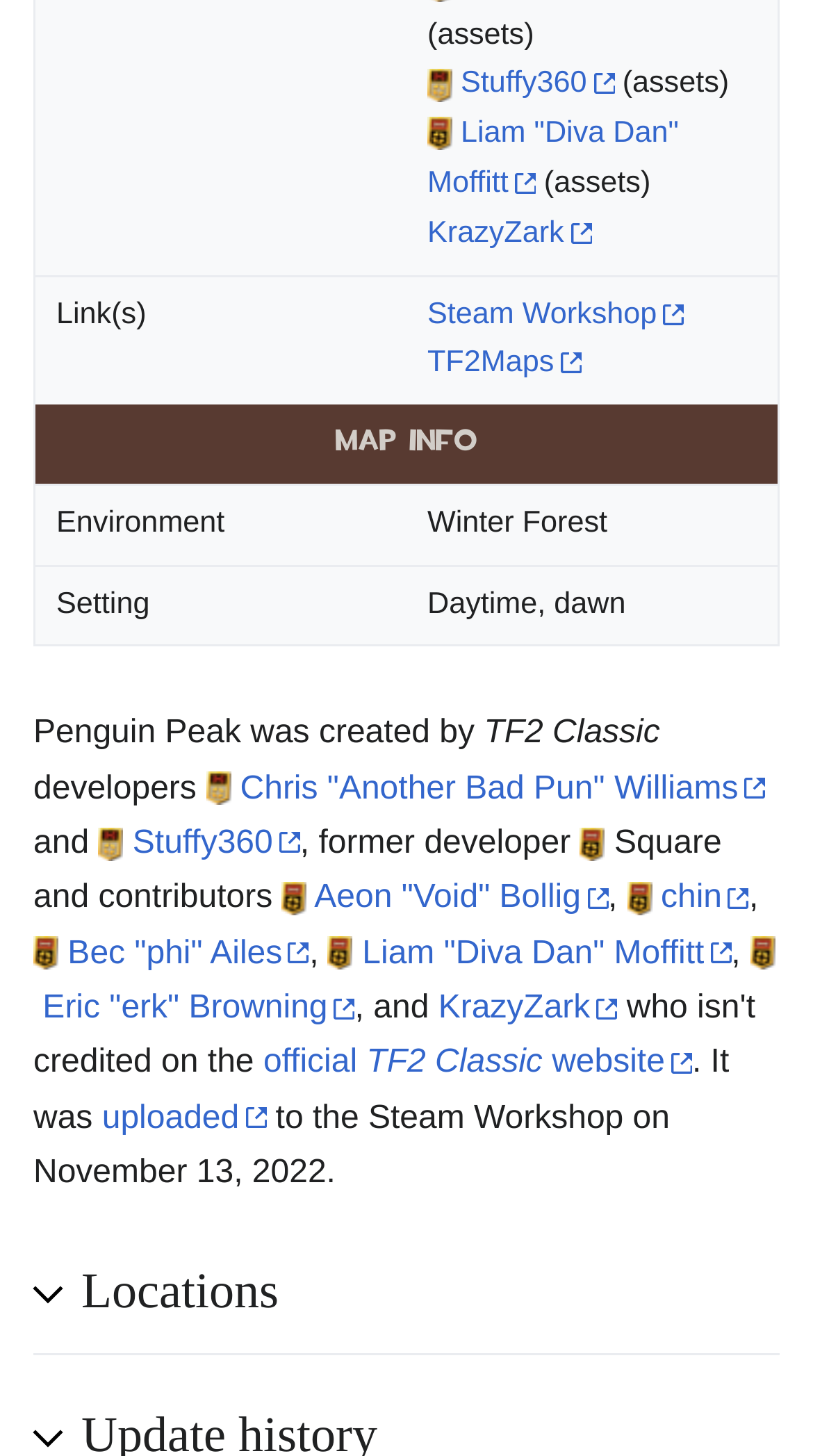Give a concise answer using one word or a phrase to the following question:
What is the environment of the map?

Winter Forest